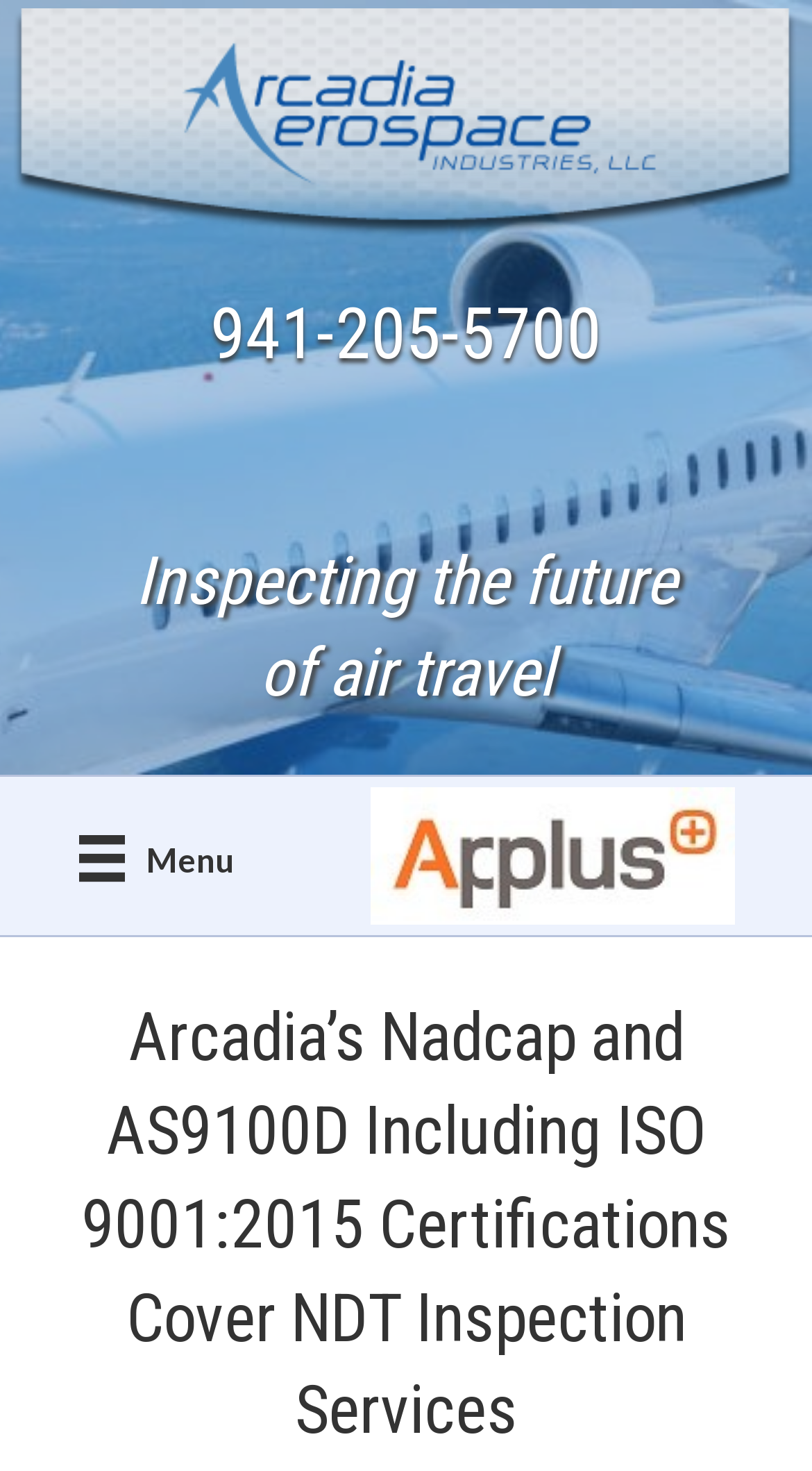Using a single word or phrase, answer the following question: 
What is the phone number on the webpage?

941-205-5700